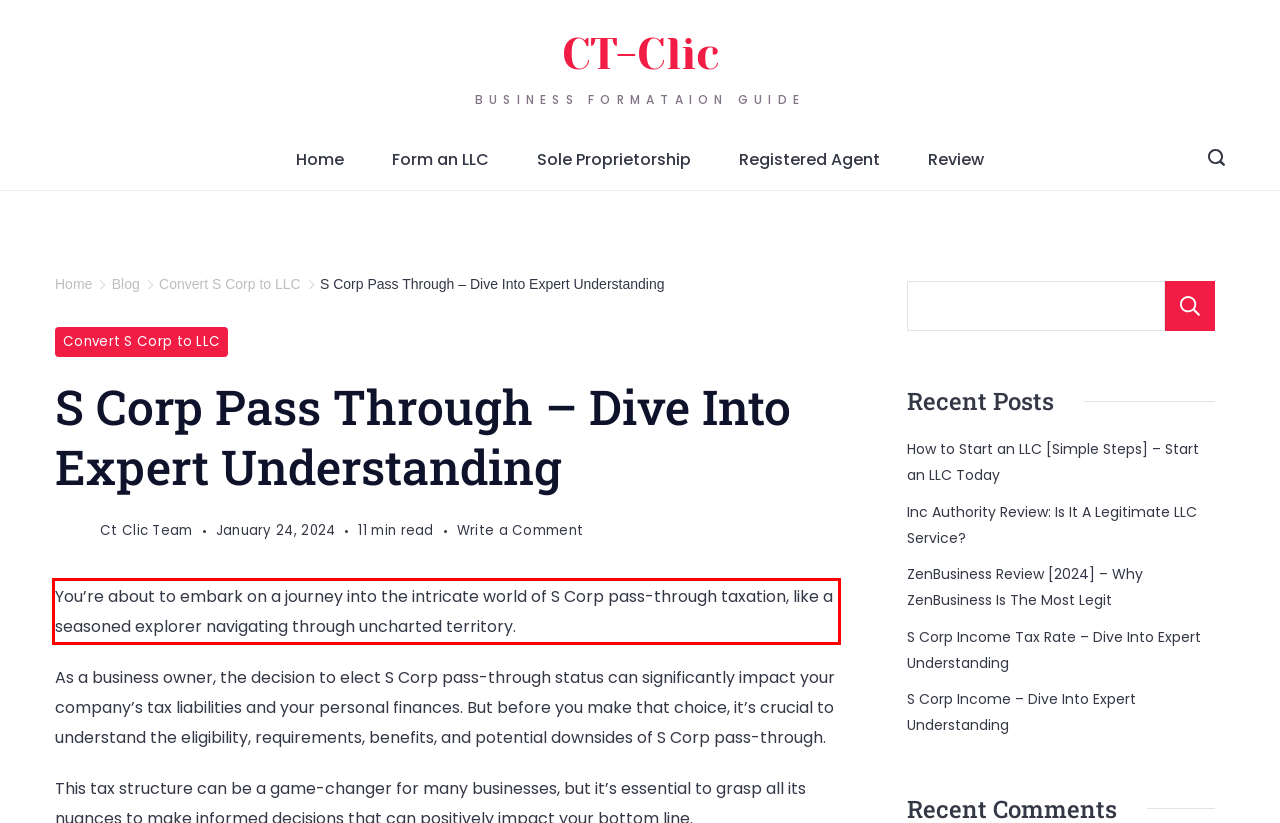You are provided with a webpage screenshot that includes a red rectangle bounding box. Extract the text content from within the bounding box using OCR.

You’re about to embark on a journey into the intricate world of S Corp pass-through taxation, like a seasoned explorer navigating through uncharted territory.